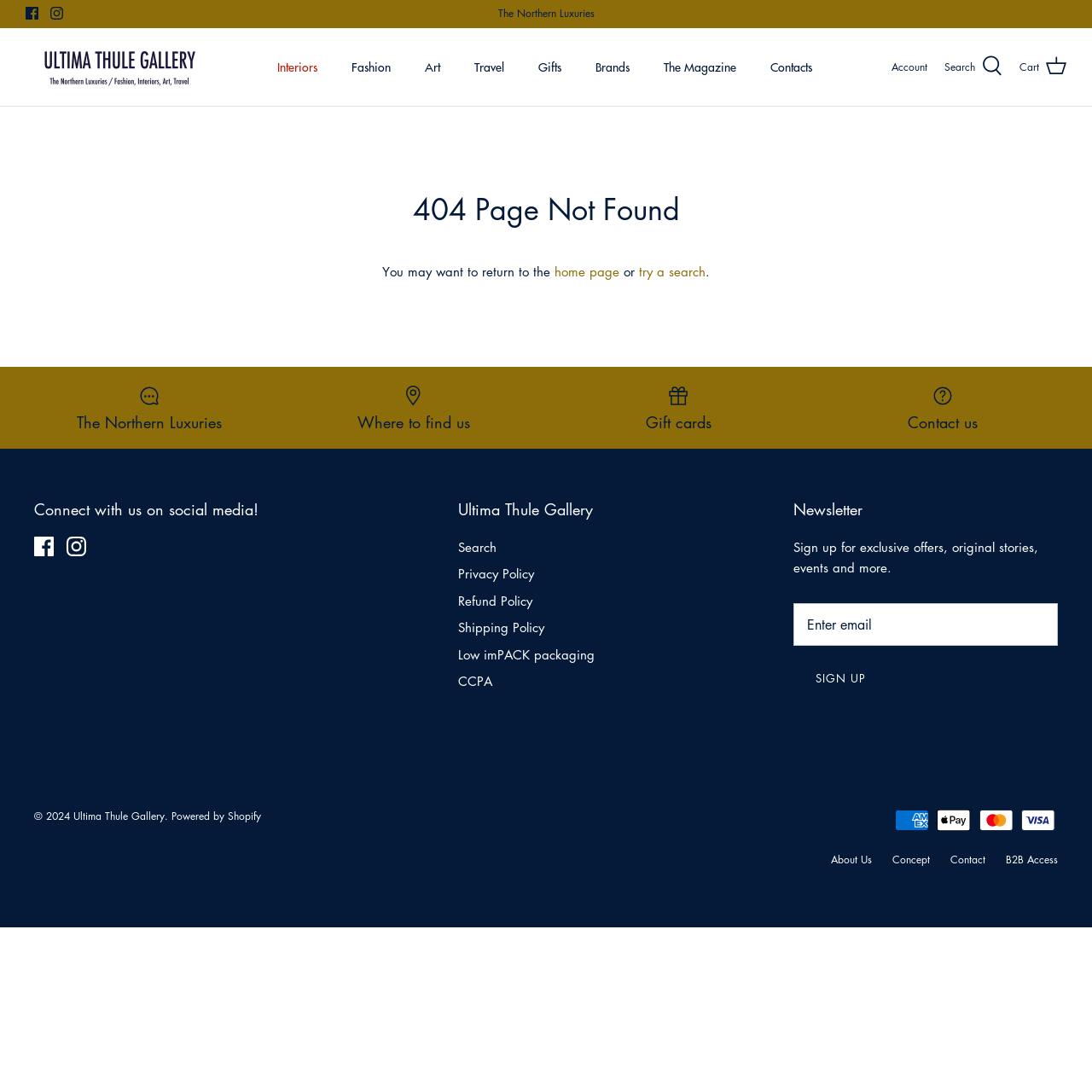Using the description: "aria-label="Email" name="contact[email]" placeholder="Enter email"", determine the UI element's bounding box coordinates. Ensure the coordinates are in the format of four float numbers between 0 and 1, i.e., [left, top, right, bottom].

[0.727, 0.552, 0.969, 0.591]